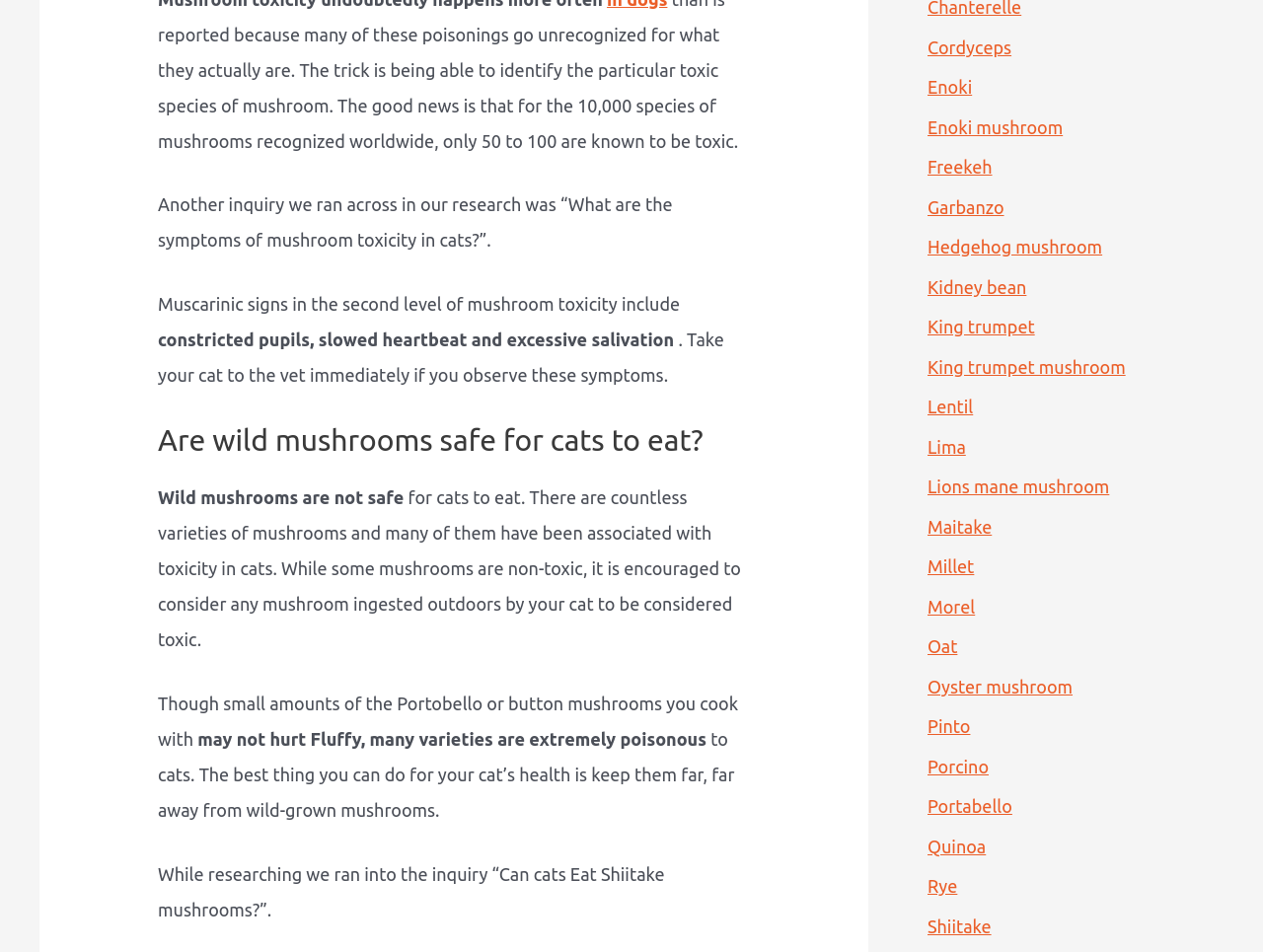How should cat owners handle wild mushrooms?
Could you give a comprehensive explanation in response to this question?

The webpage advises cat owners to keep their cats far away from wild-grown mushrooms, emphasizing the importance of prioritizing their cat's health.